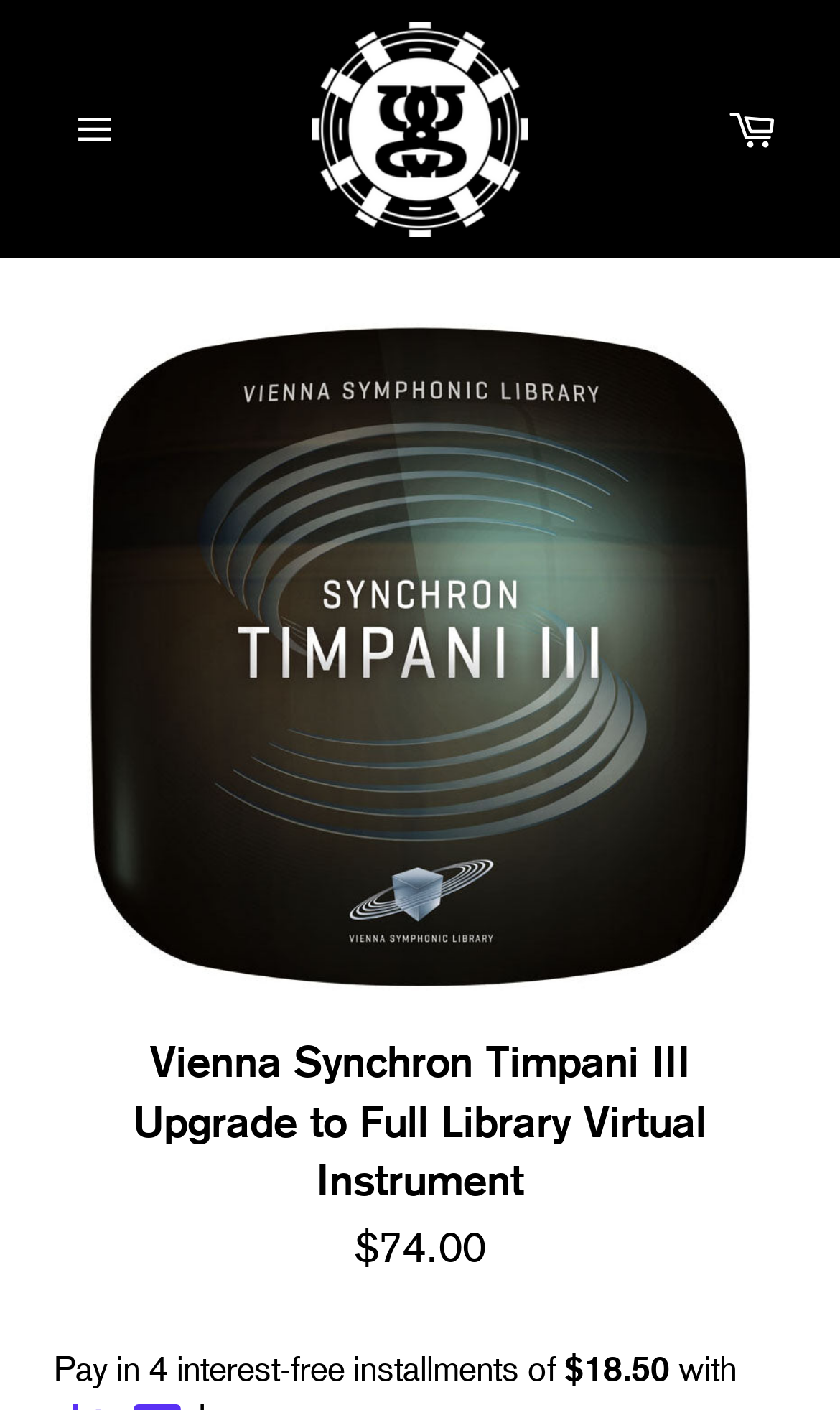What is the name of the website?
Answer the question with a single word or phrase, referring to the image.

Guildwater Gear